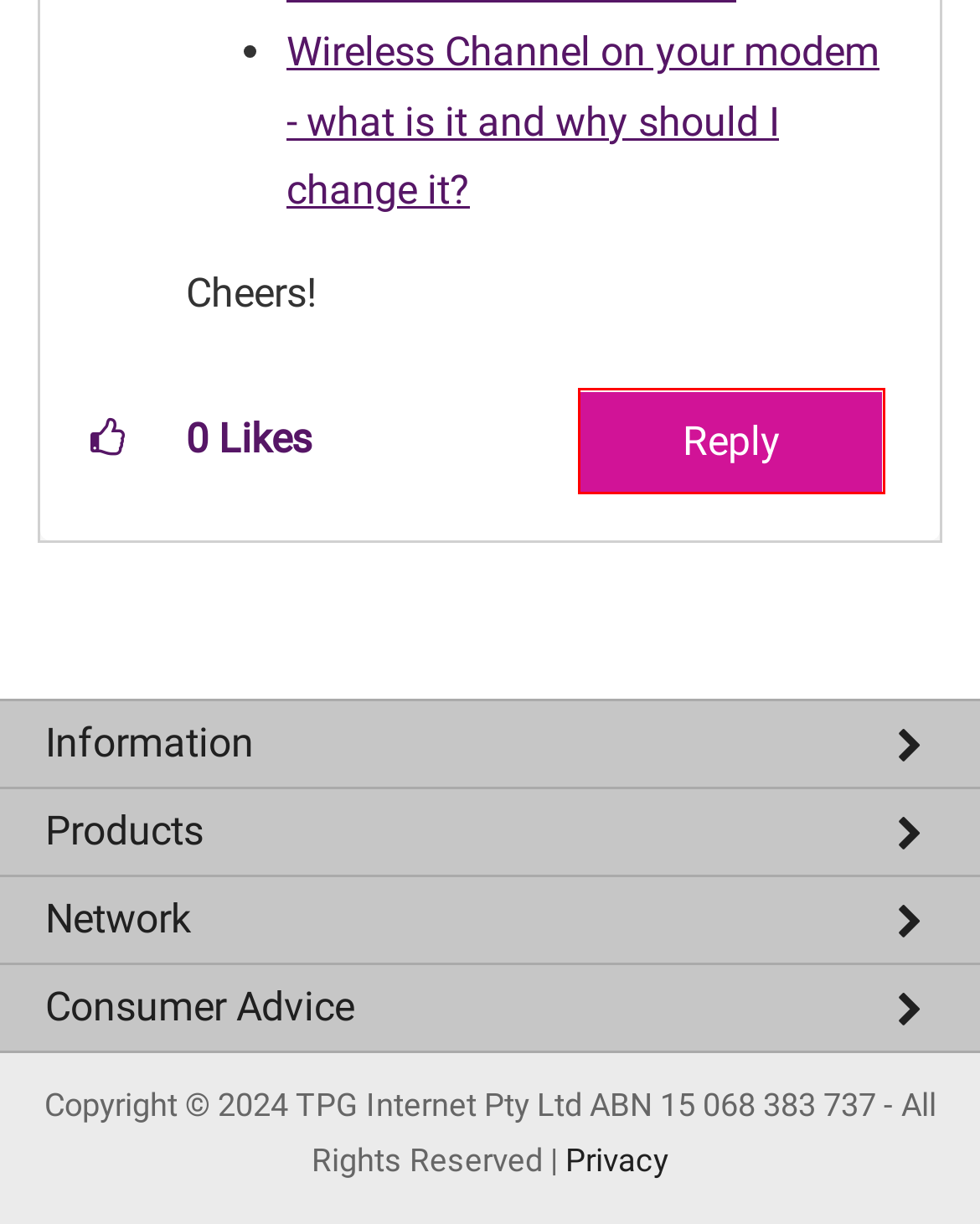Given a screenshot of a webpage with a red bounding box around a UI element, please identify the most appropriate webpage description that matches the new webpage after you click on the element. Here are the candidates:
A. nbn® Plans for fast internet speeds at home | TPG
B. About us and our services | TPG
C. Home Wireless Broadband Plan on 4G network | TPG
D. Sign In to TPG Community - TPG Community
E. TPG Service Description and Terms & Conditions
F. Wireless Channel on your modem - what is it and why should I change it? - TPG Community
G. 5G Home Broadband Internet Plans | TPG
H. Re: High ping in gaming (pubg mobile) - TPG Community

H